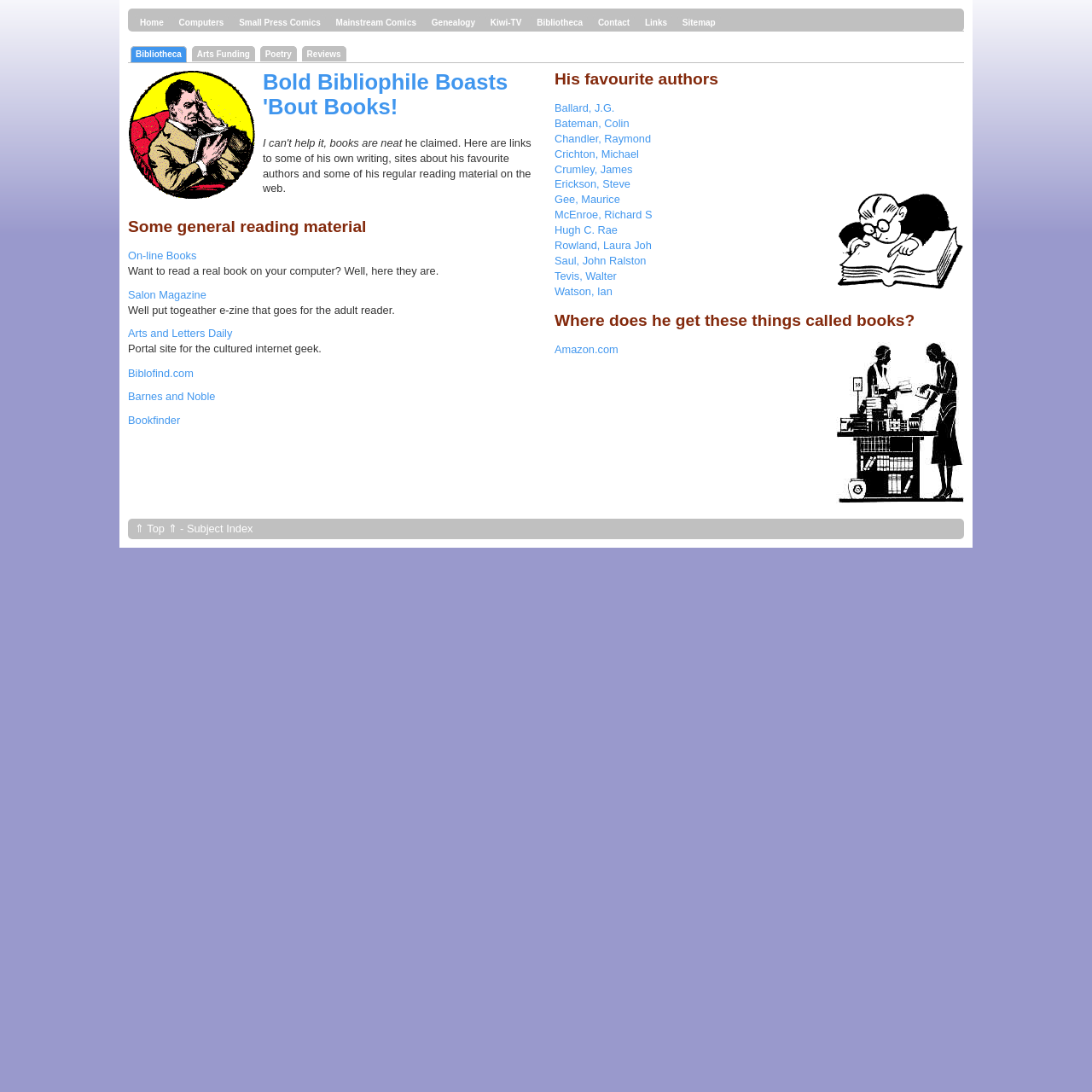Can you identify and provide the main heading of the webpage?

Bold Bibliophile Boasts 'Bout Books!